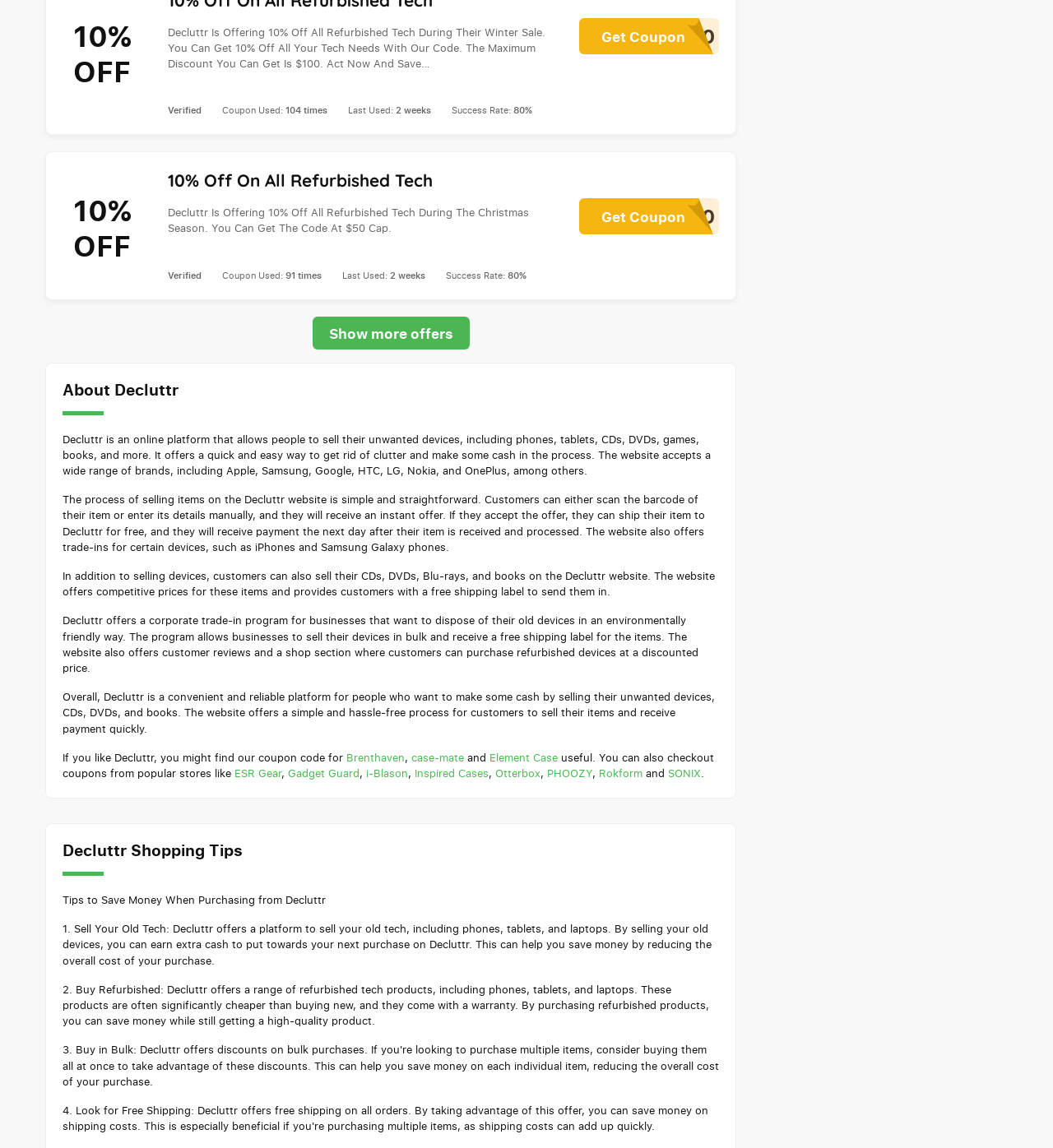Please indicate the bounding box coordinates of the element's region to be clicked to achieve the instruction: "Check out coupons from ESR Gear". Provide the coordinates as four float numbers between 0 and 1, i.e., [left, top, right, bottom].

[0.223, 0.667, 0.267, 0.68]